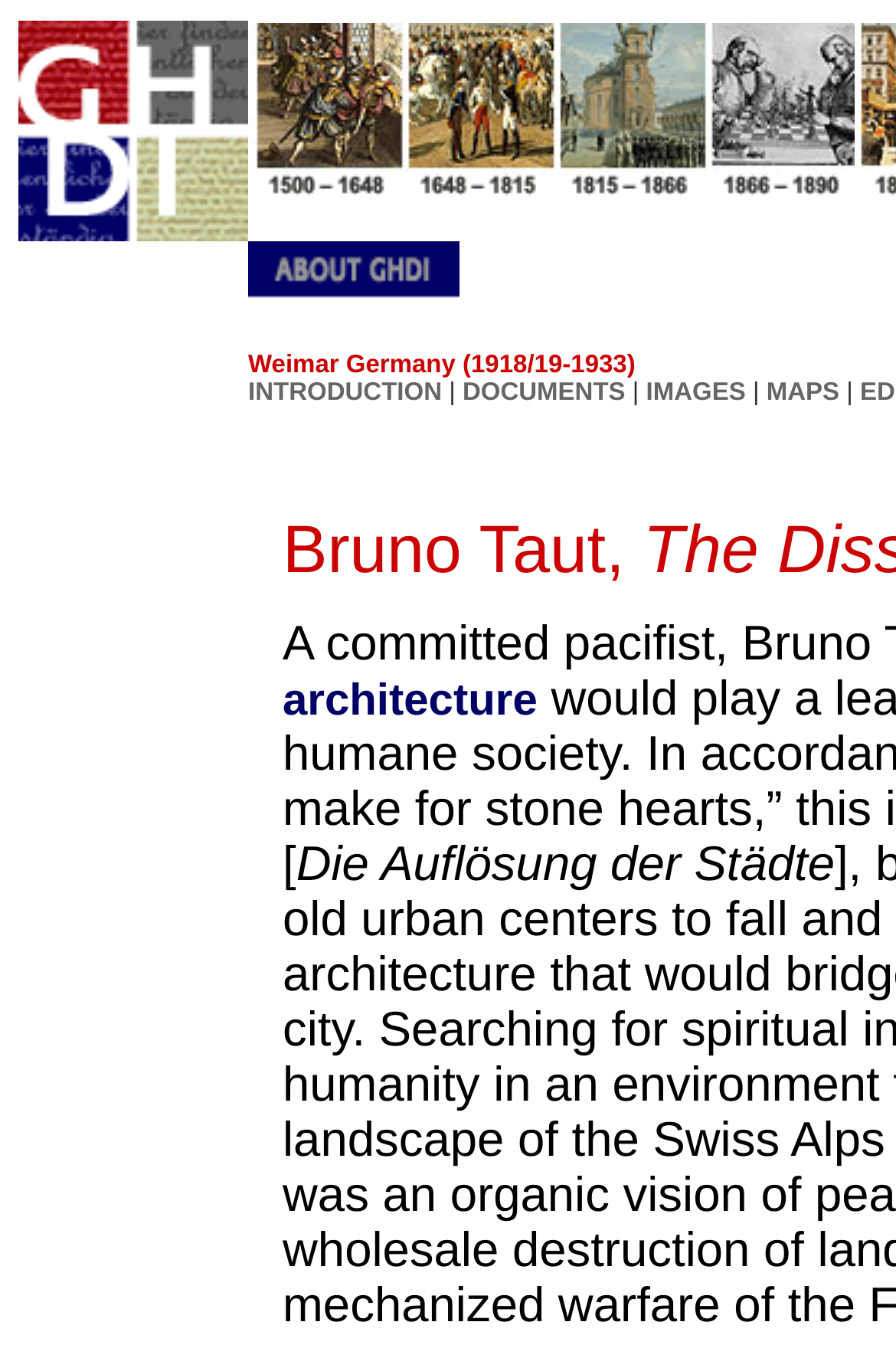Please identify the bounding box coordinates of the area I need to click to accomplish the following instruction: "view IMAGES".

[0.721, 0.276, 0.832, 0.296]